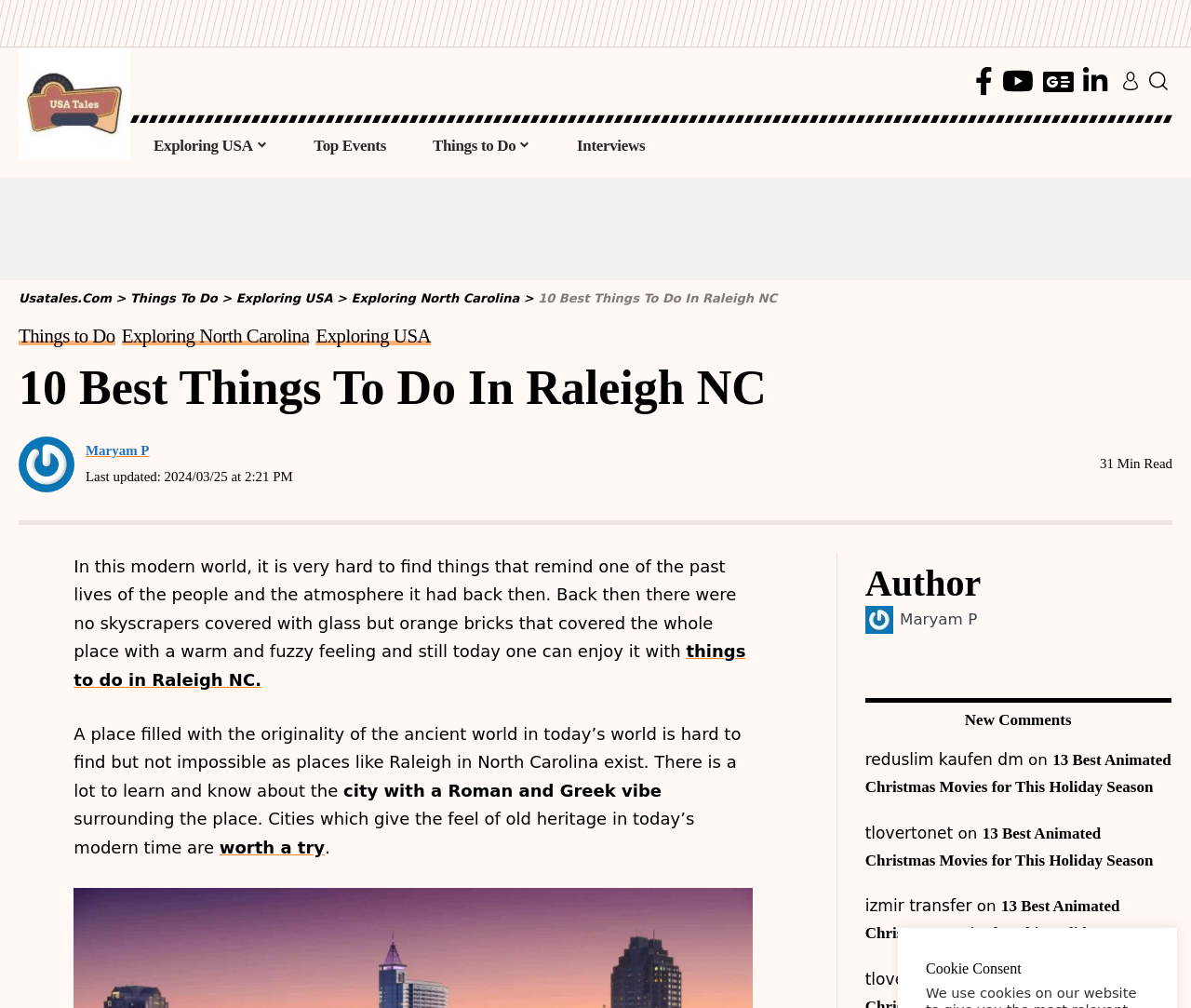Please identify the bounding box coordinates of the element on the webpage that should be clicked to follow this instruction: "explore the main menu". The bounding box coordinates should be given as four float numbers between 0 and 1, formatted as [left, top, right, bottom].

[0.109, 0.123, 0.561, 0.167]